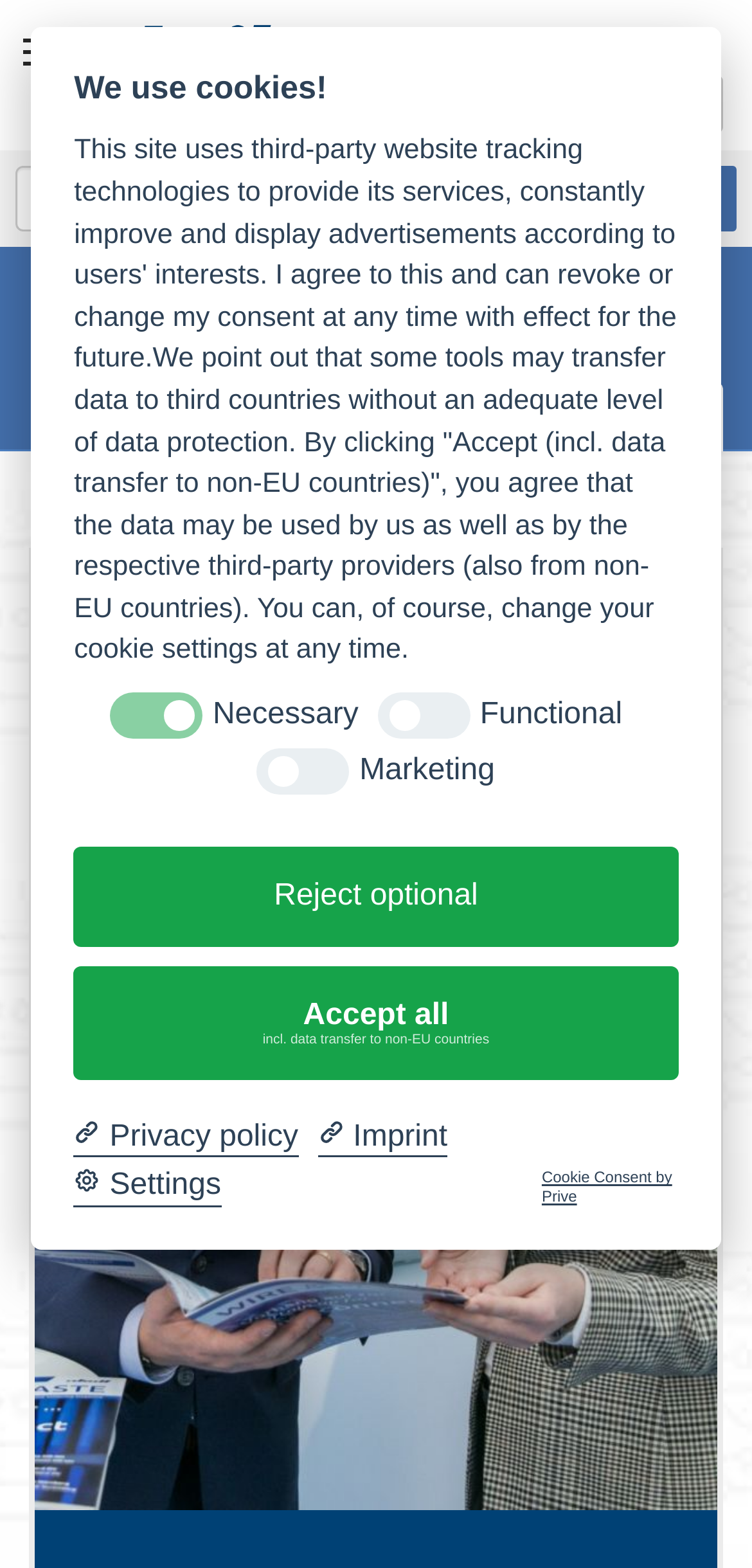Determine the bounding box coordinates for the region that must be clicked to execute the following instruction: "View the 'SOLDER WIRE LEAD FREE FLUX & ALLOY' product".

[0.205, 0.288, 1.0, 0.363]